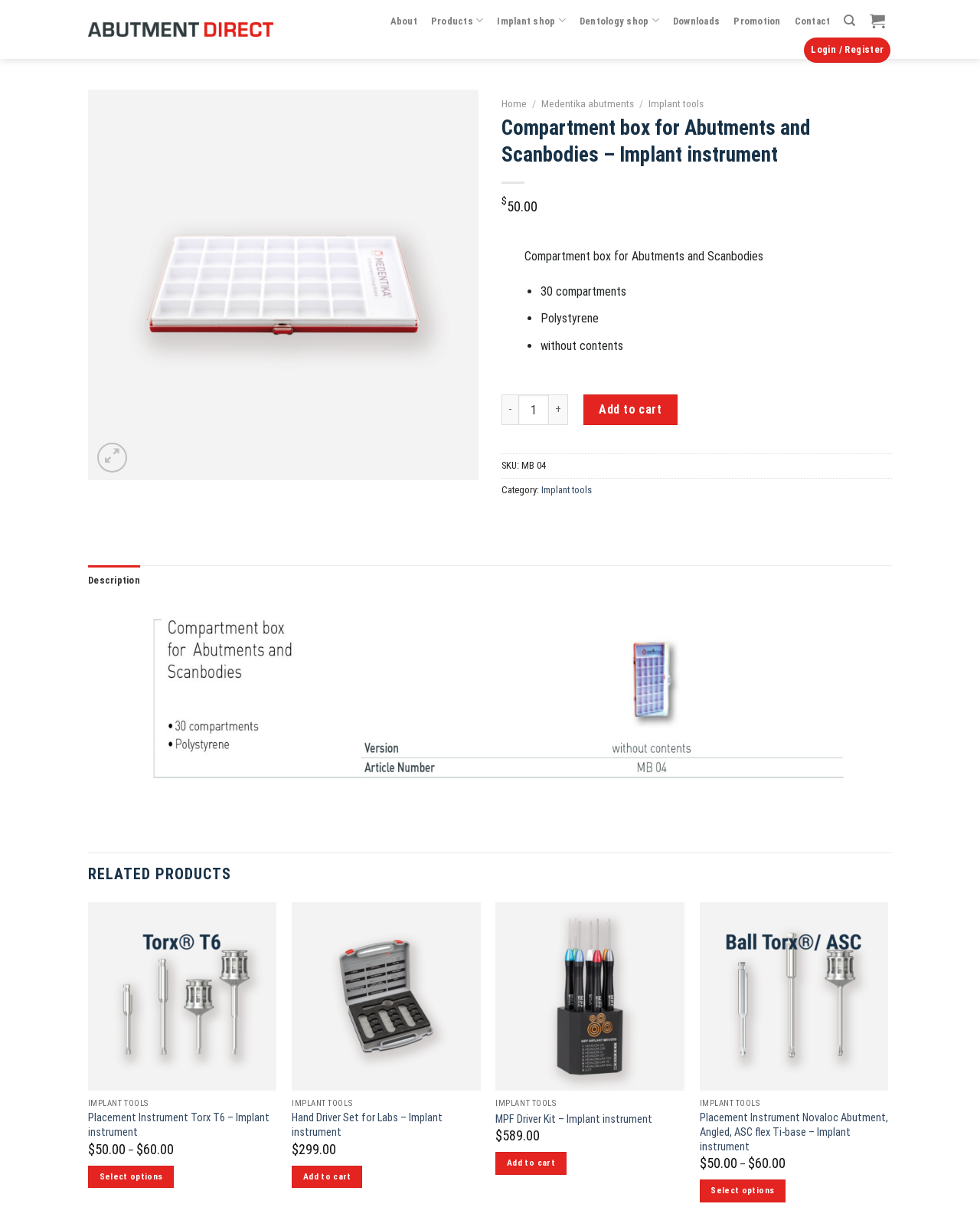Please identify the bounding box coordinates of where to click in order to follow the instruction: "View product details of 'Placement Instrument Torx T6 - Implant instrument'".

[0.09, 0.741, 0.282, 0.896]